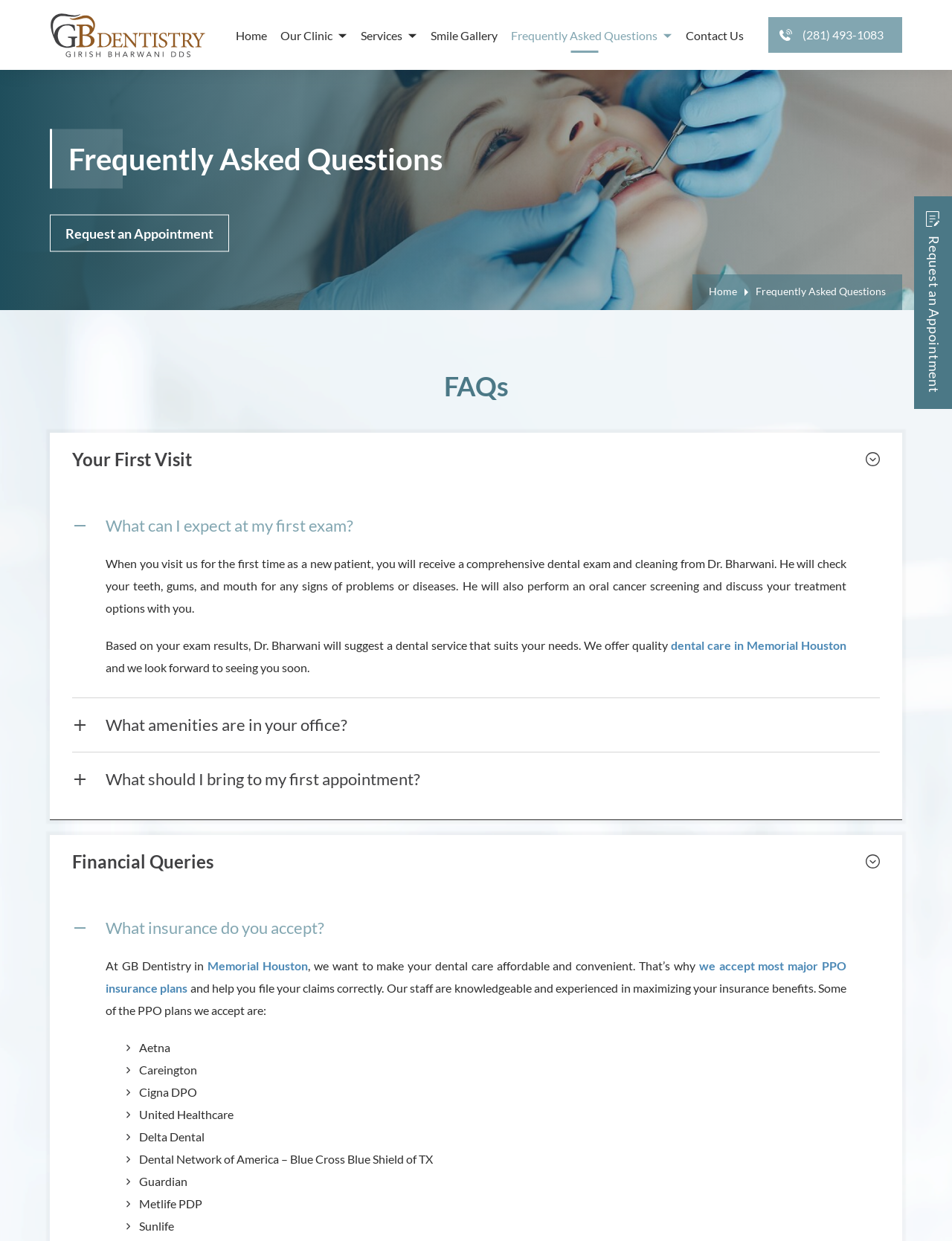Please determine the bounding box coordinates of the clickable area required to carry out the following instruction: "Click the 'What insurance do you accept?' button". The coordinates must be four float numbers between 0 and 1, represented as [left, top, right, bottom].

[0.076, 0.726, 0.924, 0.769]